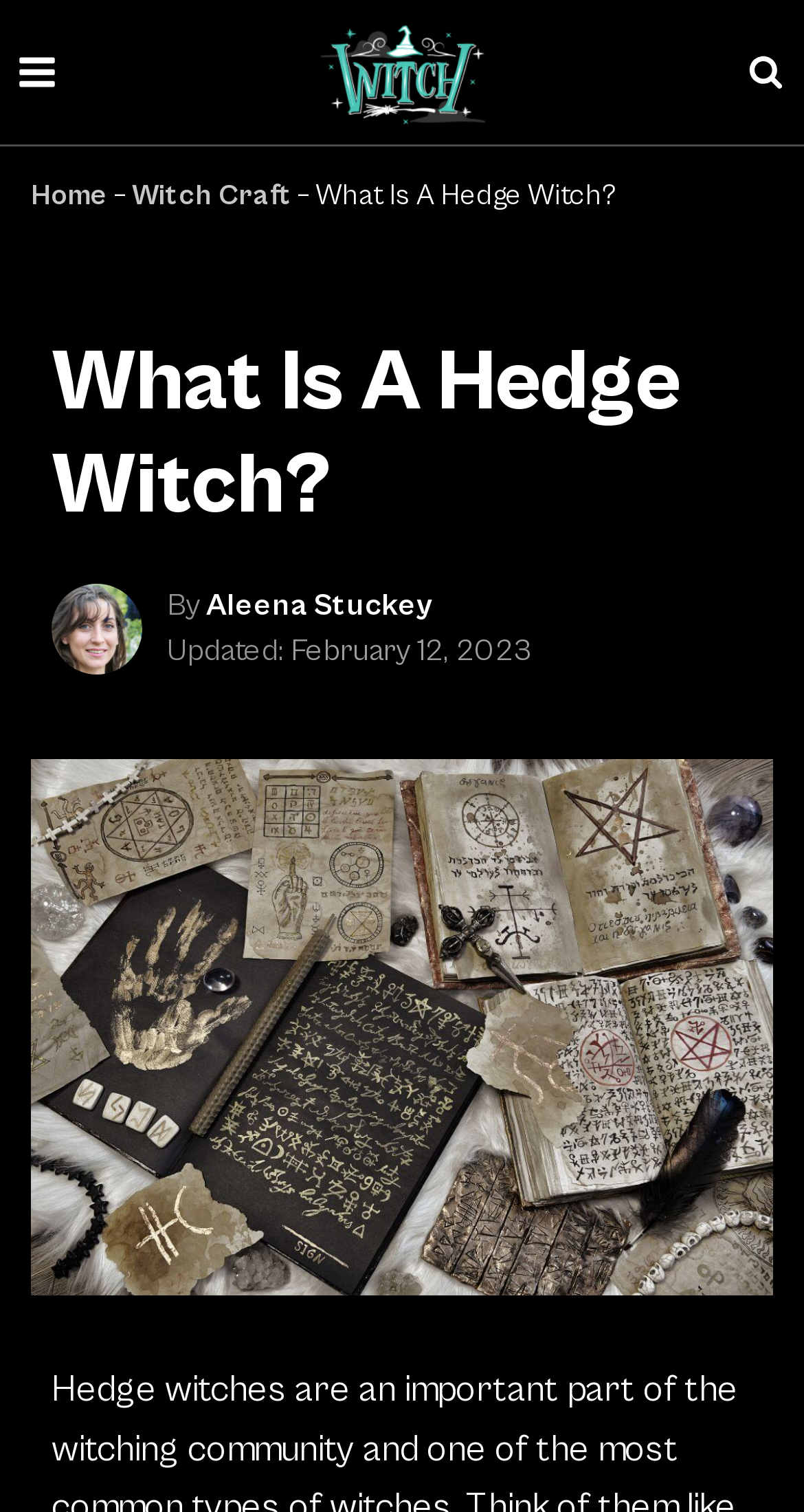Is the search form currently visible?
Answer the question with a thorough and detailed explanation.

I found the answer by looking at the button 'View Search Form' which is located at the top right corner of the page, indicating that the search form is not currently visible and needs to be toggled.